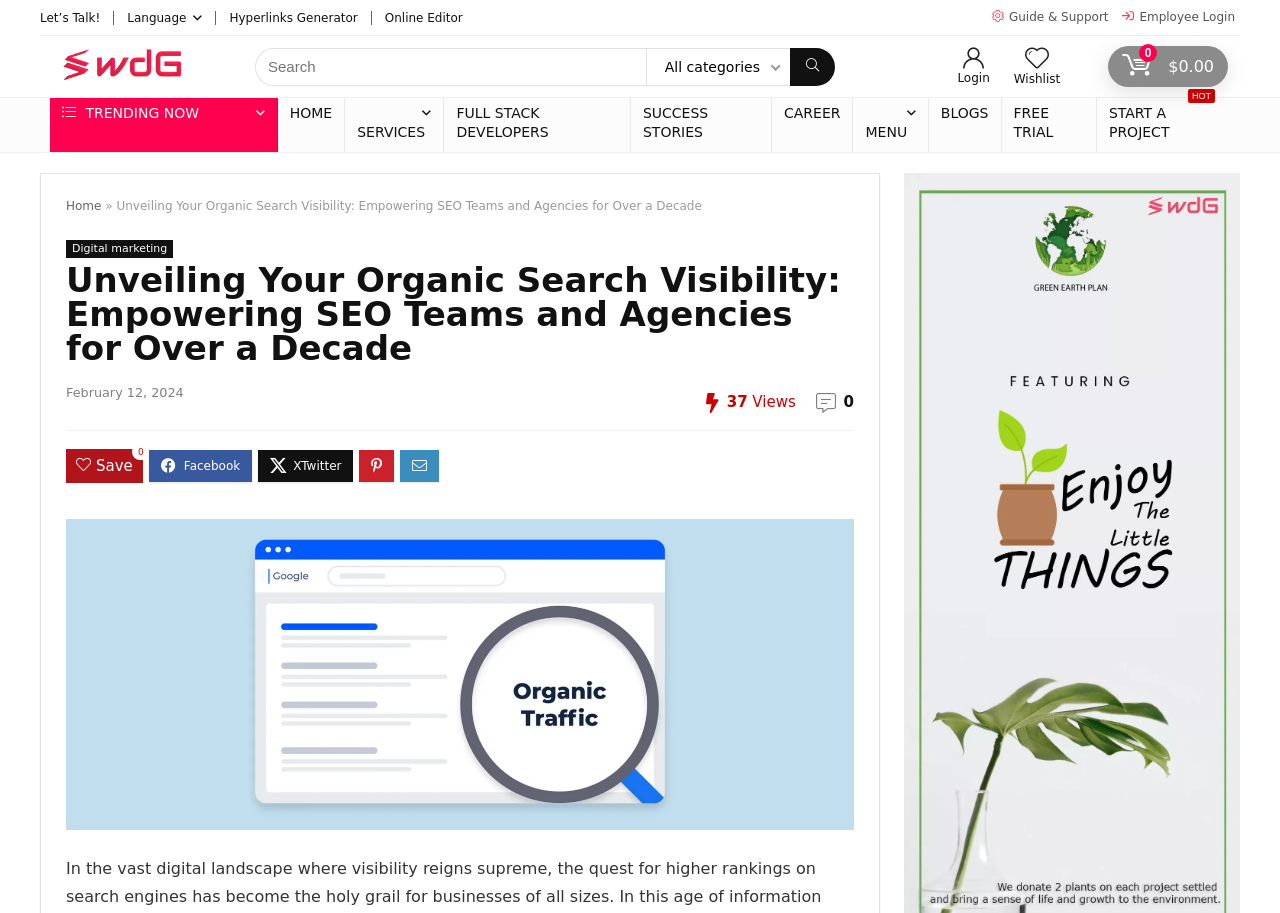What type of services does the company offer?
Using the information from the image, answer the question thoroughly.

The company offers a range of services, including full stack development and digital marketing, as indicated by the links on the top navigation menu. The services are categorized into different sections, including 'Services', 'Full Stack Developers', and 'Digital Marketing'.